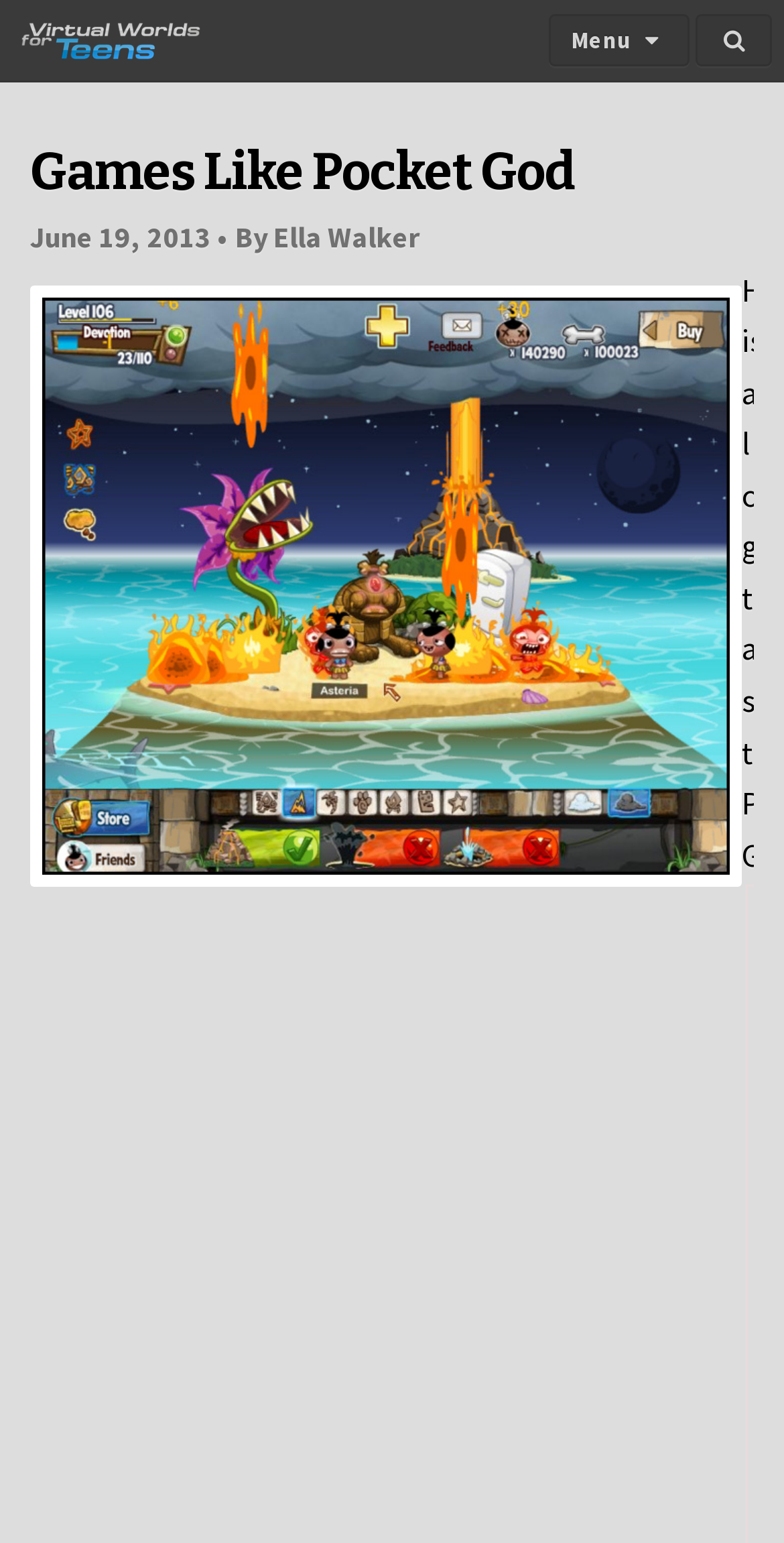Who is the author of the article?
Give a detailed response to the question by analyzing the screenshot.

I found the author's name by looking at the static text element that says 'By Ella Walker' which is located below the date of the article.